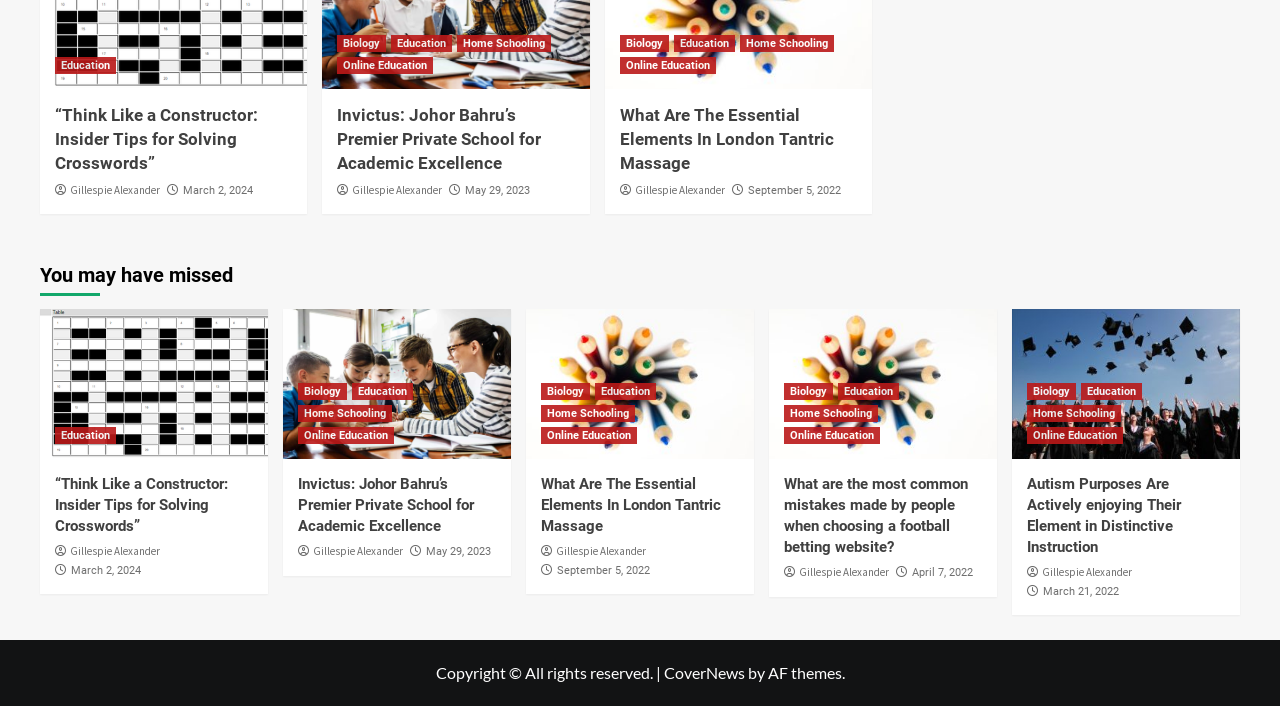Pinpoint the bounding box coordinates of the clickable element needed to complete the instruction: "Learn more about Finnest". The coordinates should be provided as four float numbers between 0 and 1: [left, top, right, bottom].

None